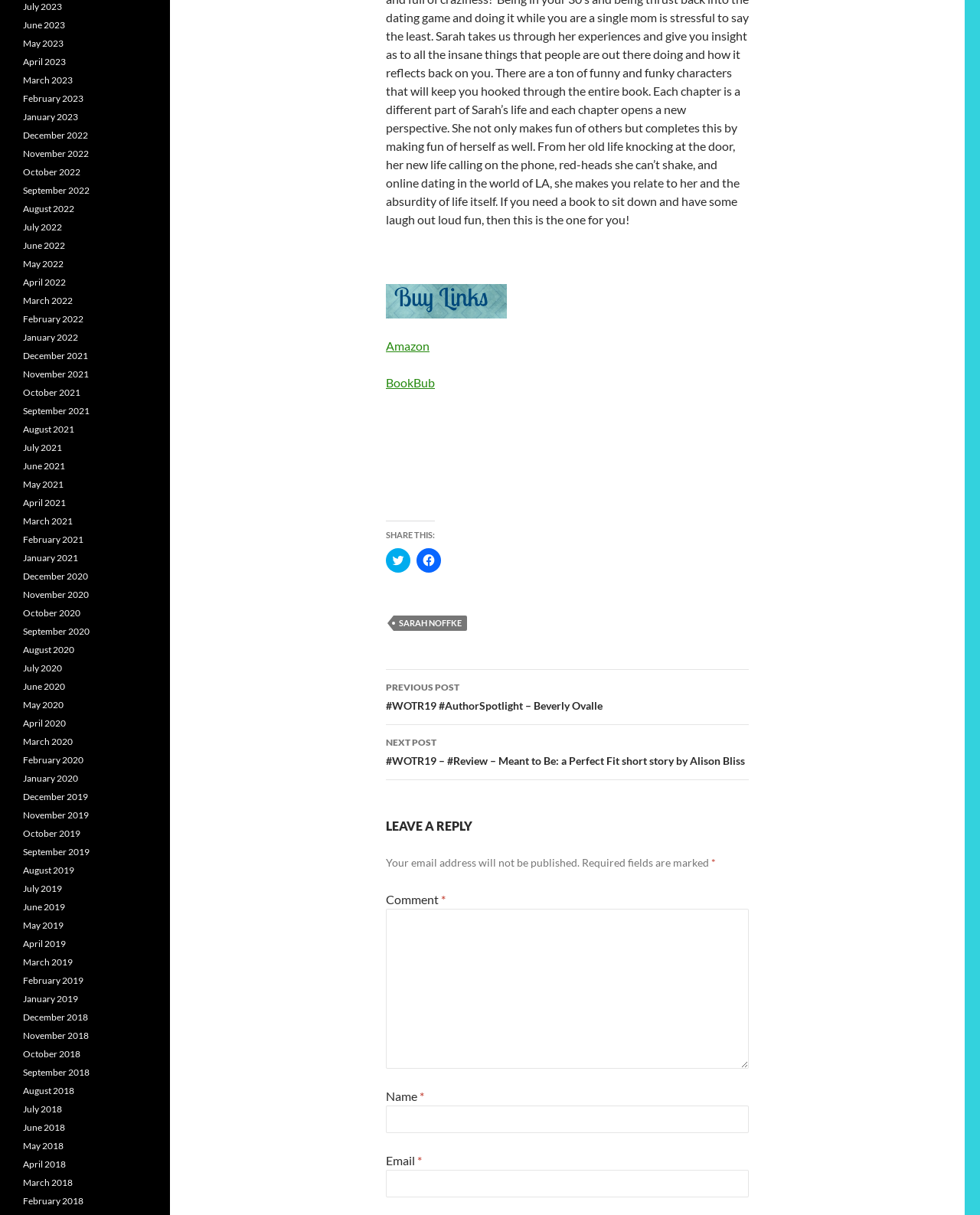Please find the bounding box coordinates of the element that needs to be clicked to perform the following instruction: "View post from July 2023". The bounding box coordinates should be four float numbers between 0 and 1, represented as [left, top, right, bottom].

[0.023, 0.001, 0.063, 0.01]